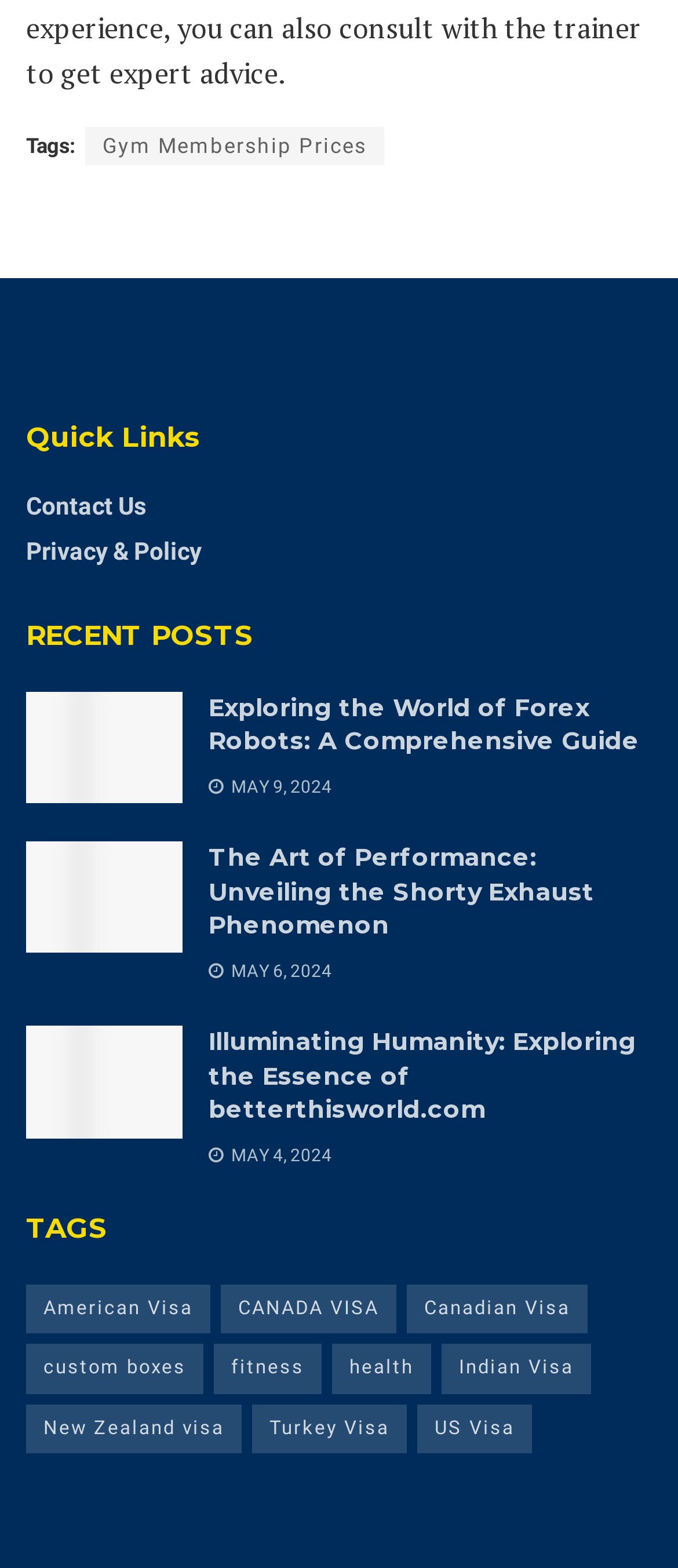Please identify the bounding box coordinates of the element's region that should be clicked to execute the following instruction: "View 'Radiant Cycles'". The bounding box coordinates must be four float numbers between 0 and 1, i.e., [left, top, right, bottom].

[0.038, 0.537, 0.269, 0.608]